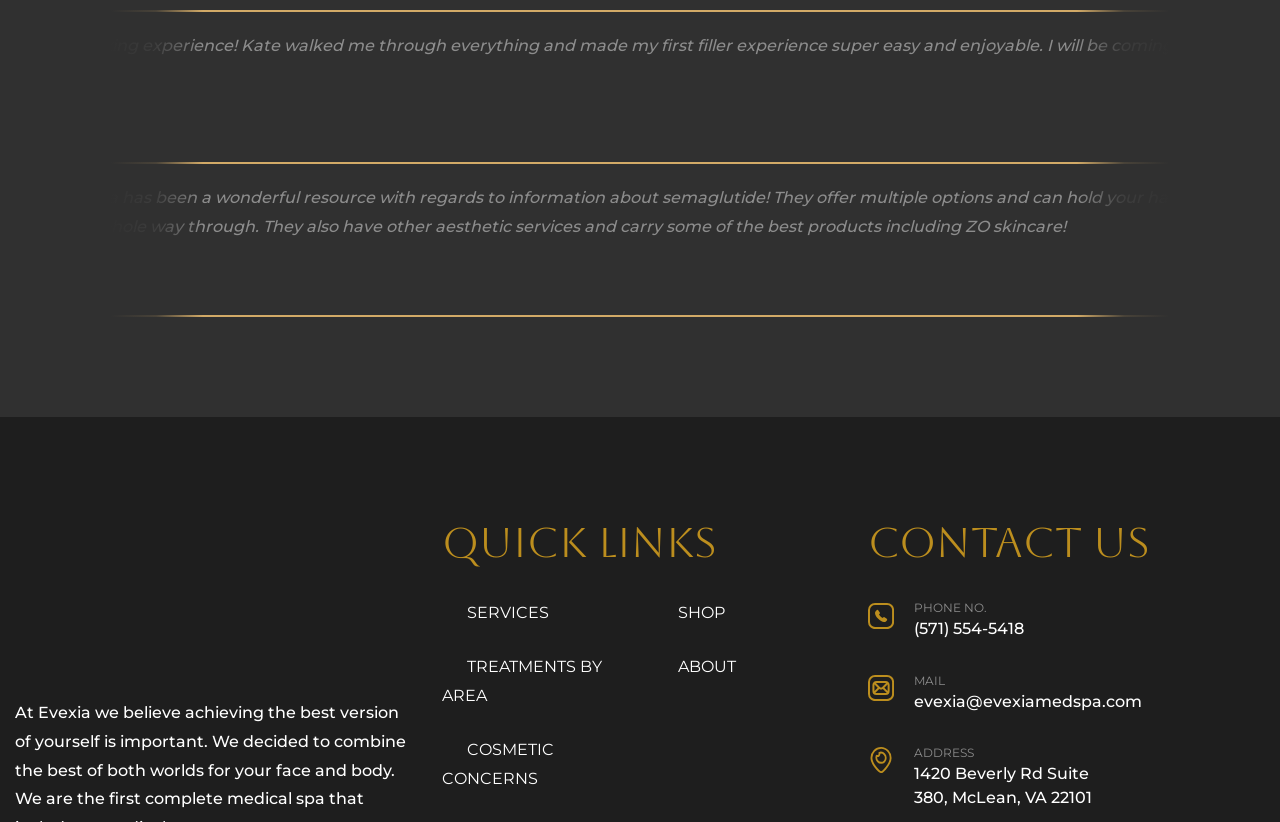Please identify the bounding box coordinates of the clickable area that will allow you to execute the instruction: "click on 'here' to find frequently asked Java Programs".

None